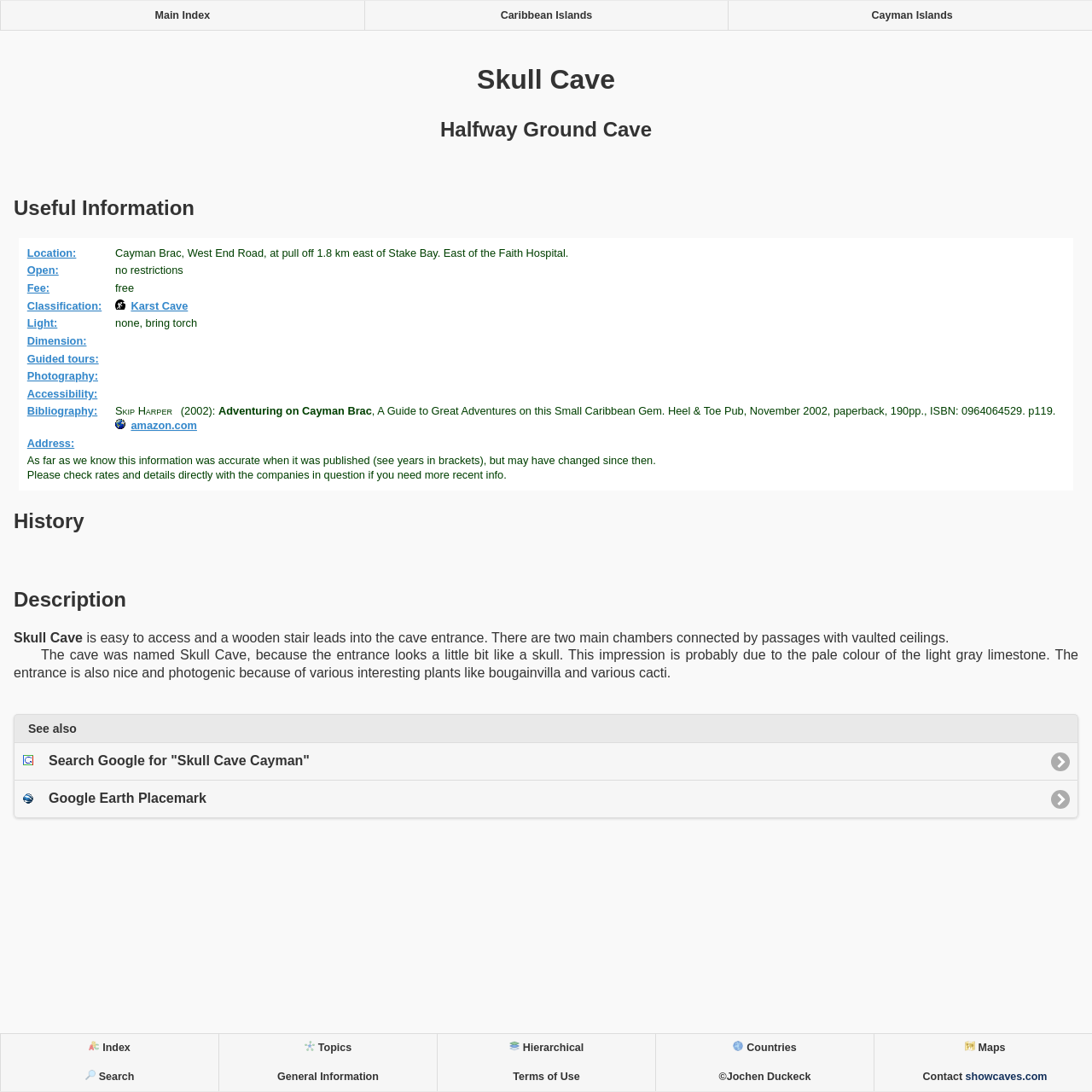Find the bounding box coordinates of the element to click in order to complete this instruction: "Read the description of Skull Cave". The bounding box coordinates must be four float numbers between 0 and 1, denoted as [left, top, right, bottom].

[0.012, 0.577, 0.988, 0.59]